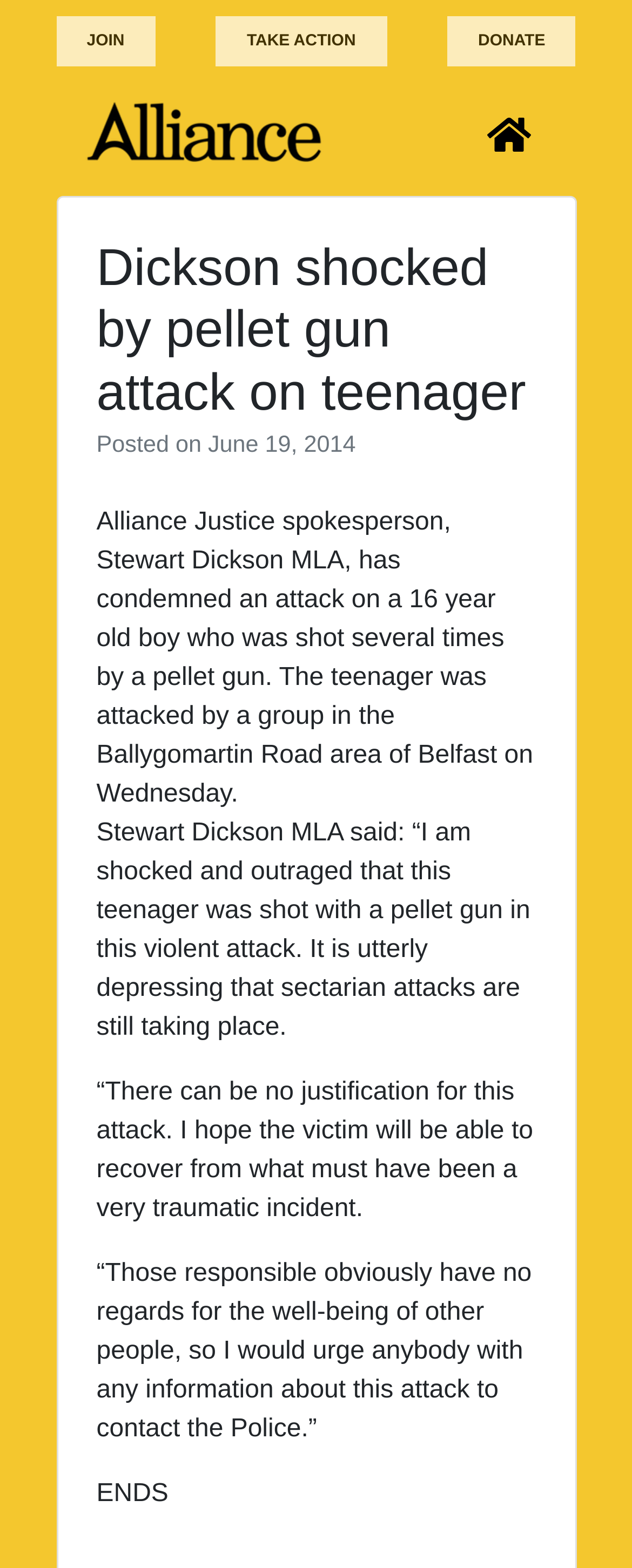Determine the webpage's heading and output its text content.

Dickson shocked by pellet gun attack on teenager